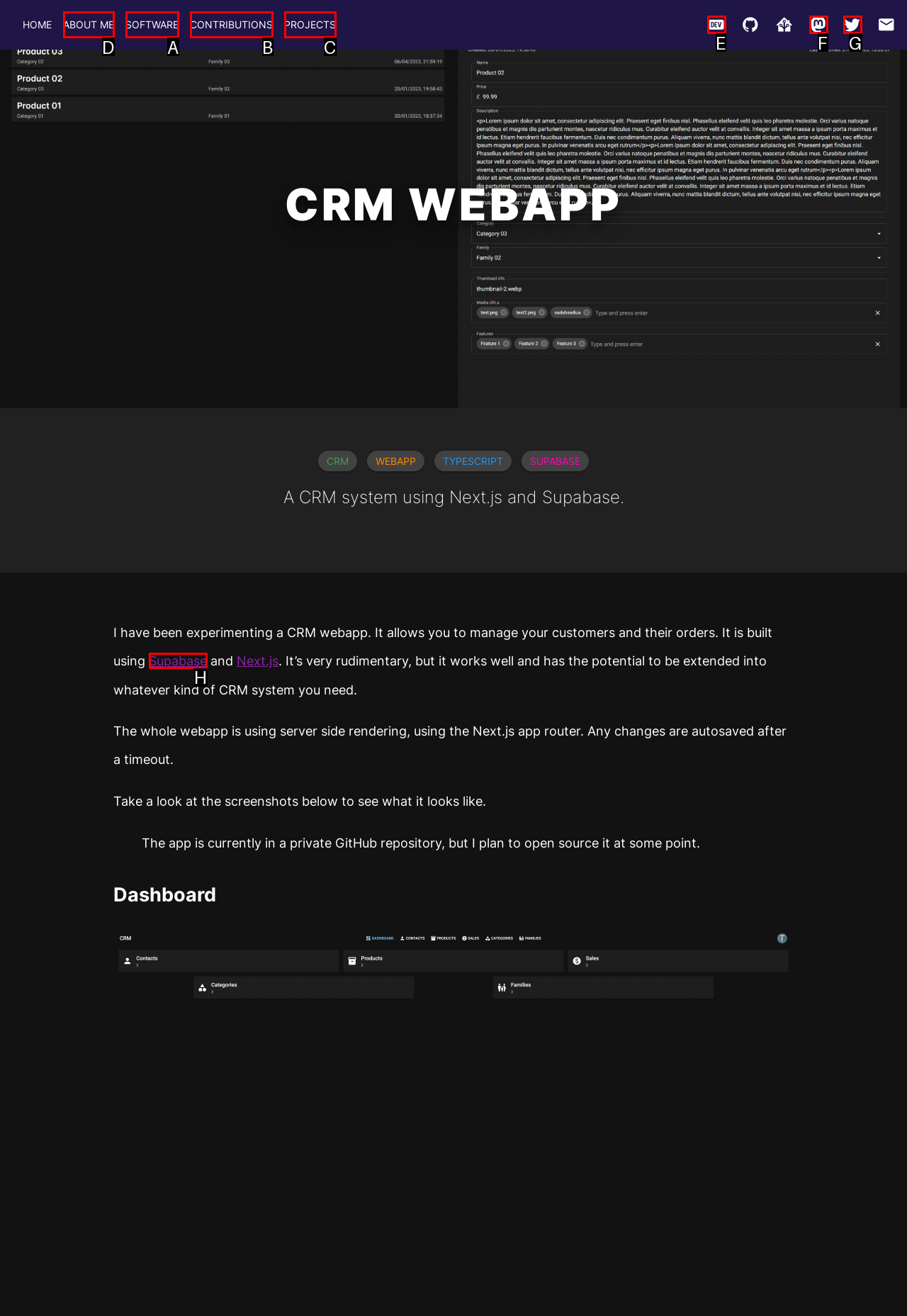Choose the letter of the UI element necessary for this task: view about me
Answer with the correct letter.

D